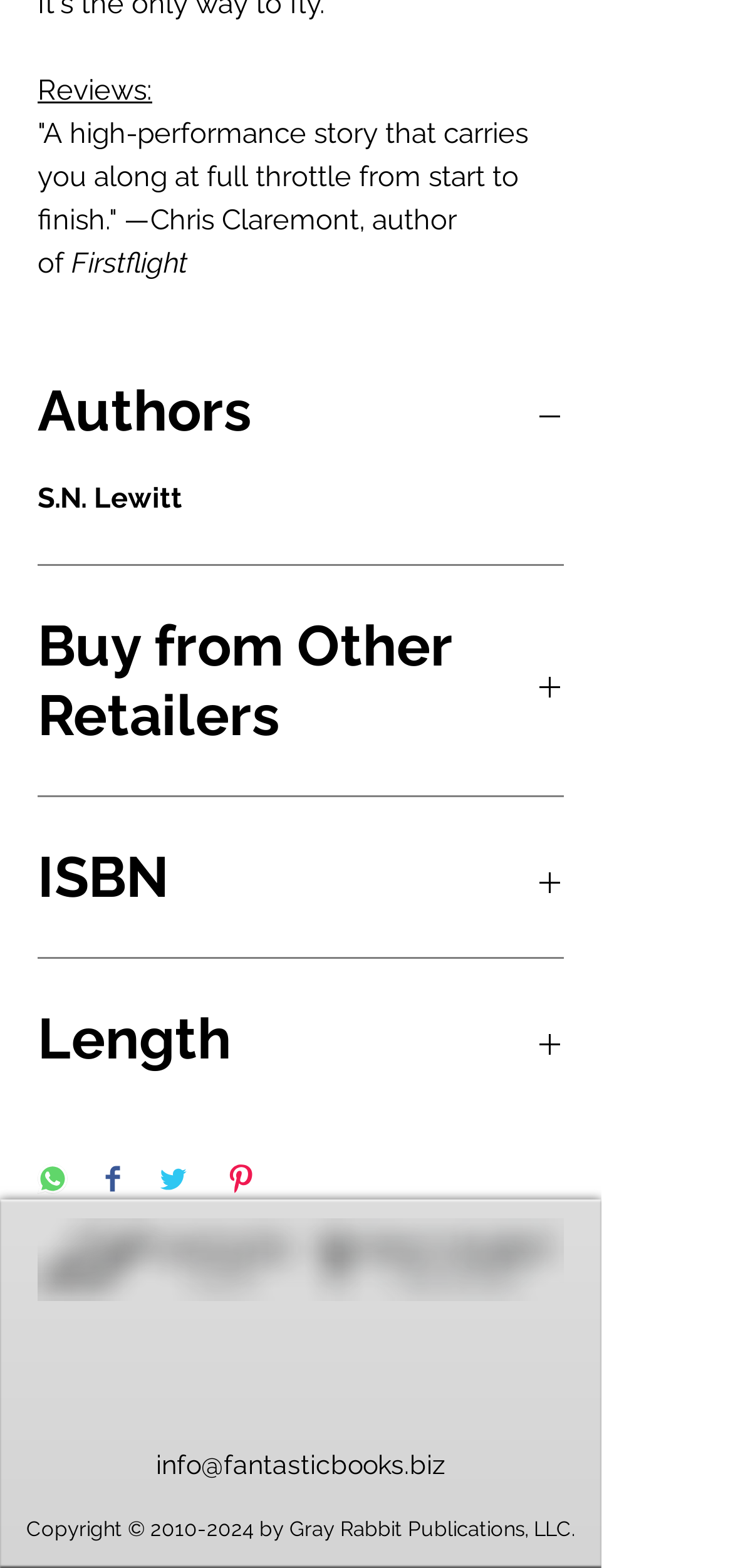Highlight the bounding box coordinates of the element that should be clicked to carry out the following instruction: "Click the 'Buy from Other Retailers' button". The coordinates must be given as four float numbers ranging from 0 to 1, i.e., [left, top, right, bottom].

[0.051, 0.39, 0.769, 0.479]